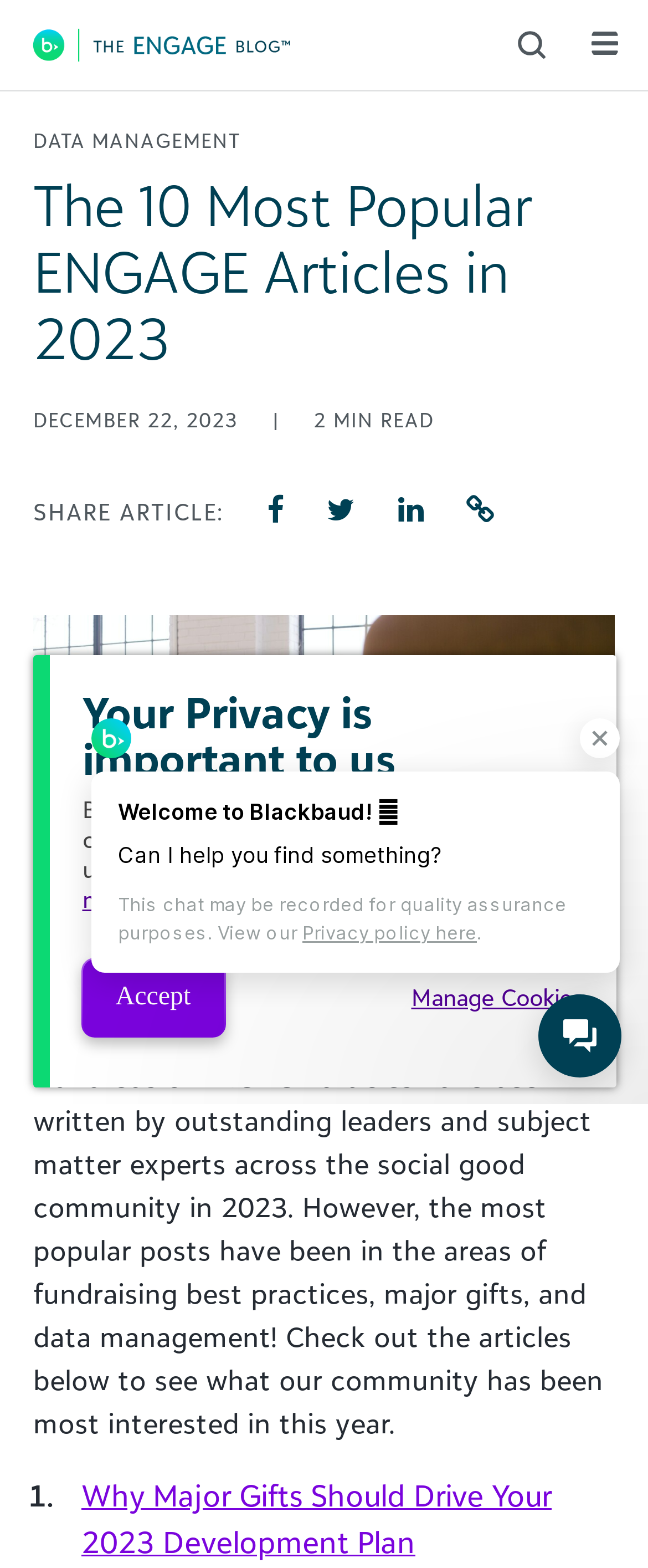Answer the question below using just one word or a short phrase: 
What is the topic of the first article?

Major Gifts